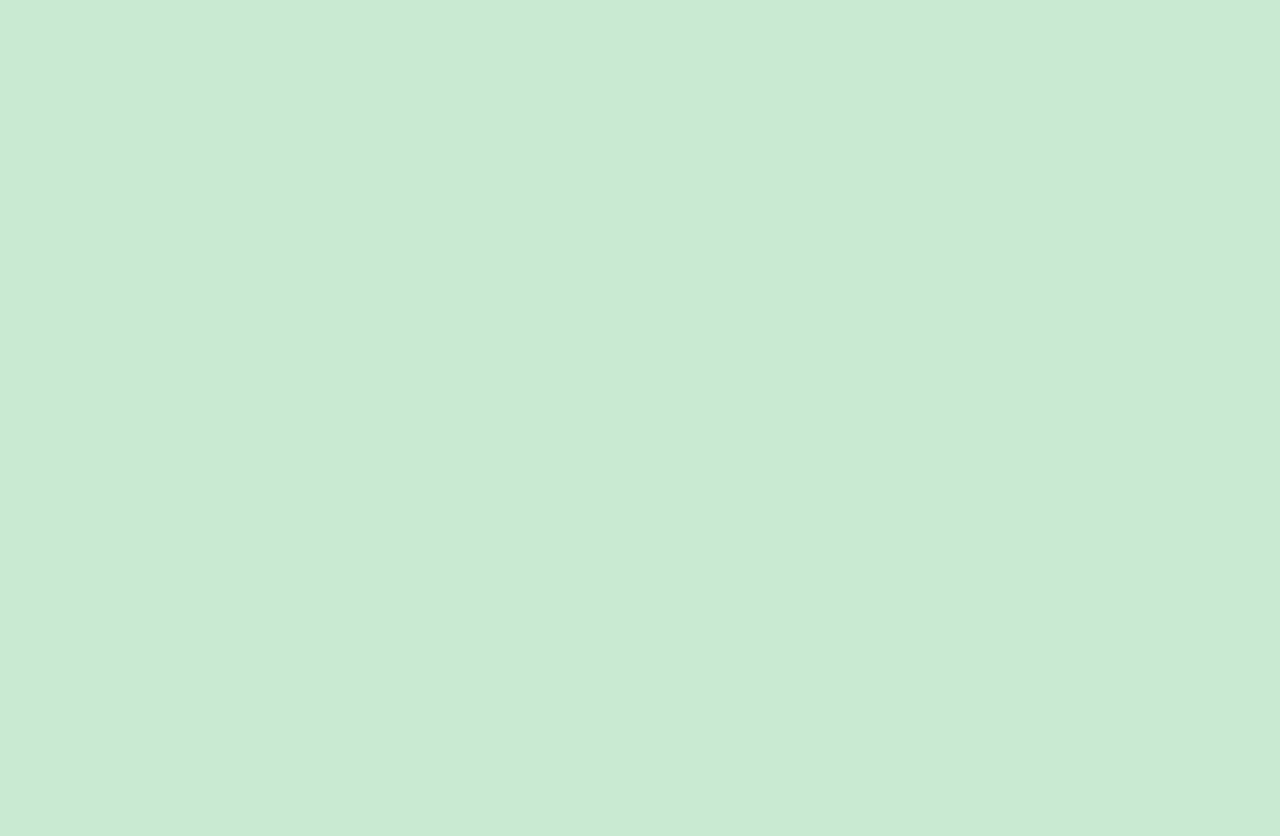Please provide the bounding box coordinates in the format (top-left x, top-left y, bottom-right x, bottom-right y). Remember, all values are floating point numbers between 0 and 1. What is the bounding box coordinate of the region described as: THE BETA

[0.204, 0.468, 0.261, 0.493]